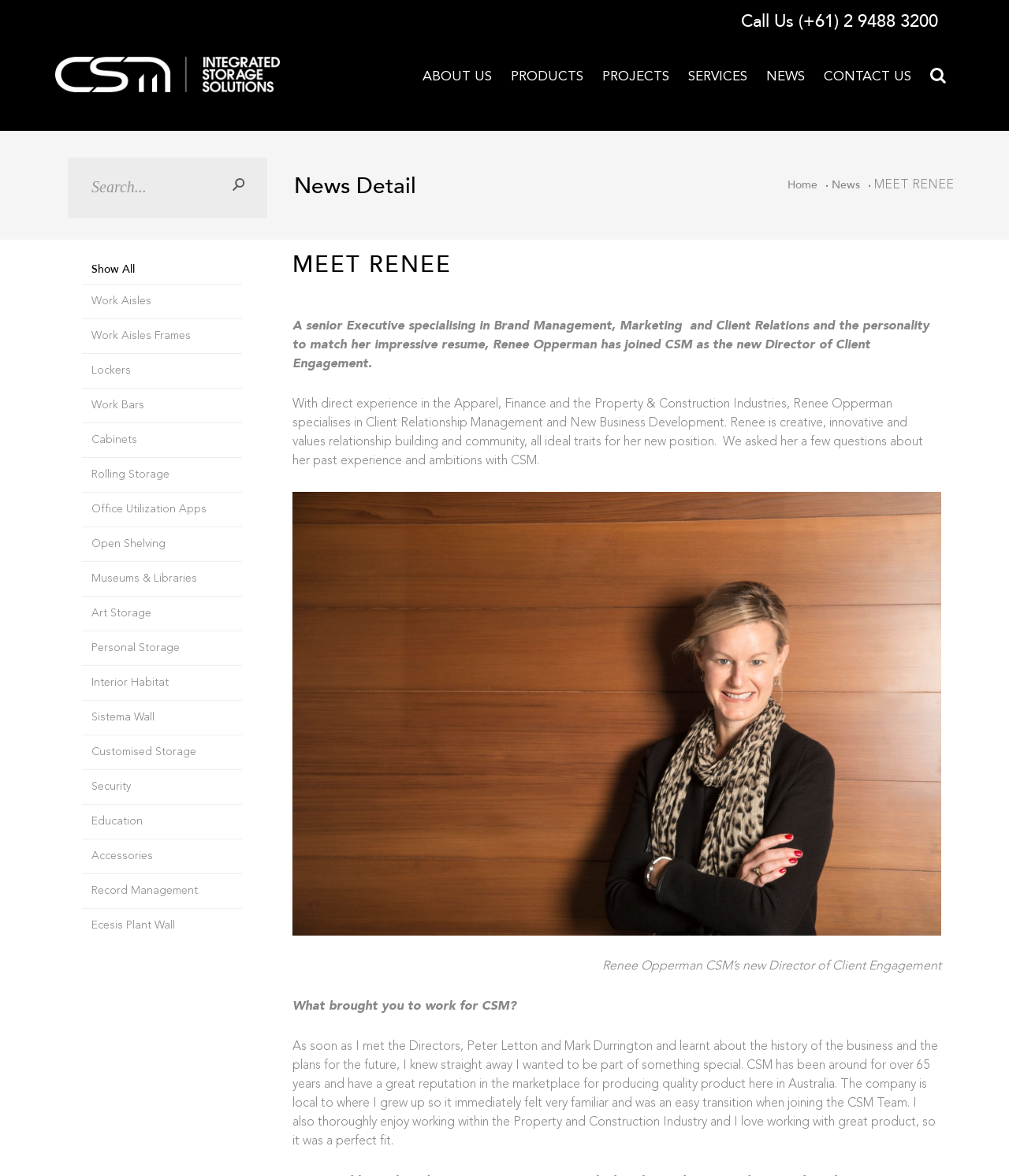Produce a meticulous description of the webpage.

The webpage is about Renee Opperman, the new Director of Client Engagement at CSM Office Storage Solutions. At the top of the page, there is a navigation menu with links to various sections of the website, including "About Us", "Products", "Projects", "Services", "News", and "Contact Us". Below the navigation menu, there is a search bar with a submit button.

On the left side of the page, there is a list of links to different product categories, including "Work Aisles", "Lockers", "Work Bars", and "Cabinets", among others. These links are stacked vertically, with "Show All" at the top.

The main content of the page is divided into two sections. The first section has a heading "MEET RENEE" and a brief introduction to Renee Opperman, describing her background and experience in Brand Management, Marketing, and Client Relations. Below this introduction, there is a longer paragraph about Renee's skills and qualifications, including her experience in the Apparel, Finance, and Property & Construction Industries.

The second section of the main content appears to be an interview with Renee Opperman, with a heading "Renee Opperman CSM’s new Director of Client Engagement". The interview consists of a question "What brought you to work for CSM?" followed by Renee's response, which describes her reasons for joining the company.

Throughout the page, there are no images, but there are several links and buttons, including a "Call Us" link at the top right corner of the page. The overall layout of the page is clean and easy to navigate, with clear headings and concise text.